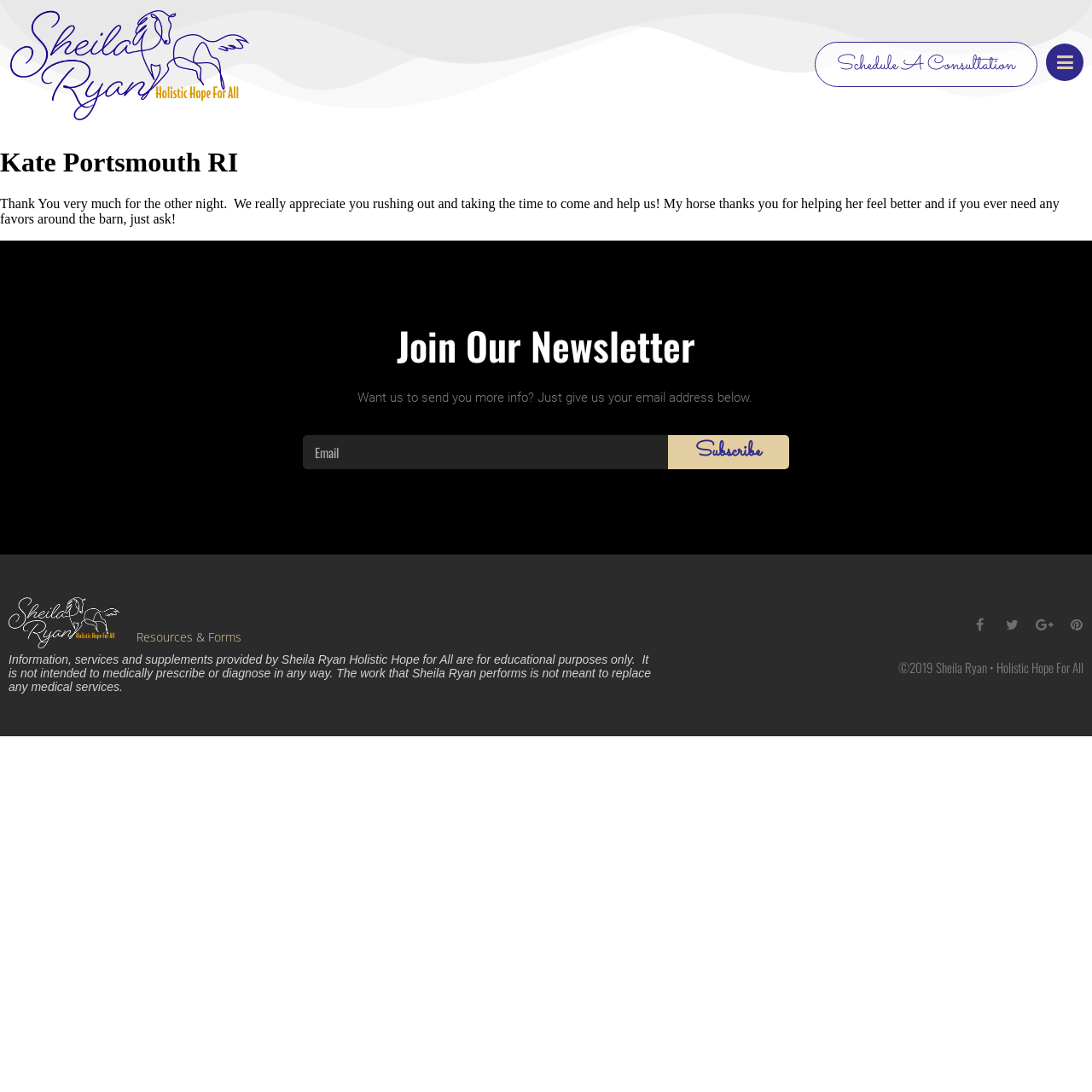Pinpoint the bounding box coordinates of the element you need to click to execute the following instruction: "Enter email address". The bounding box should be represented by four float numbers between 0 and 1, in the format [left, top, right, bottom].

[0.277, 0.399, 0.611, 0.43]